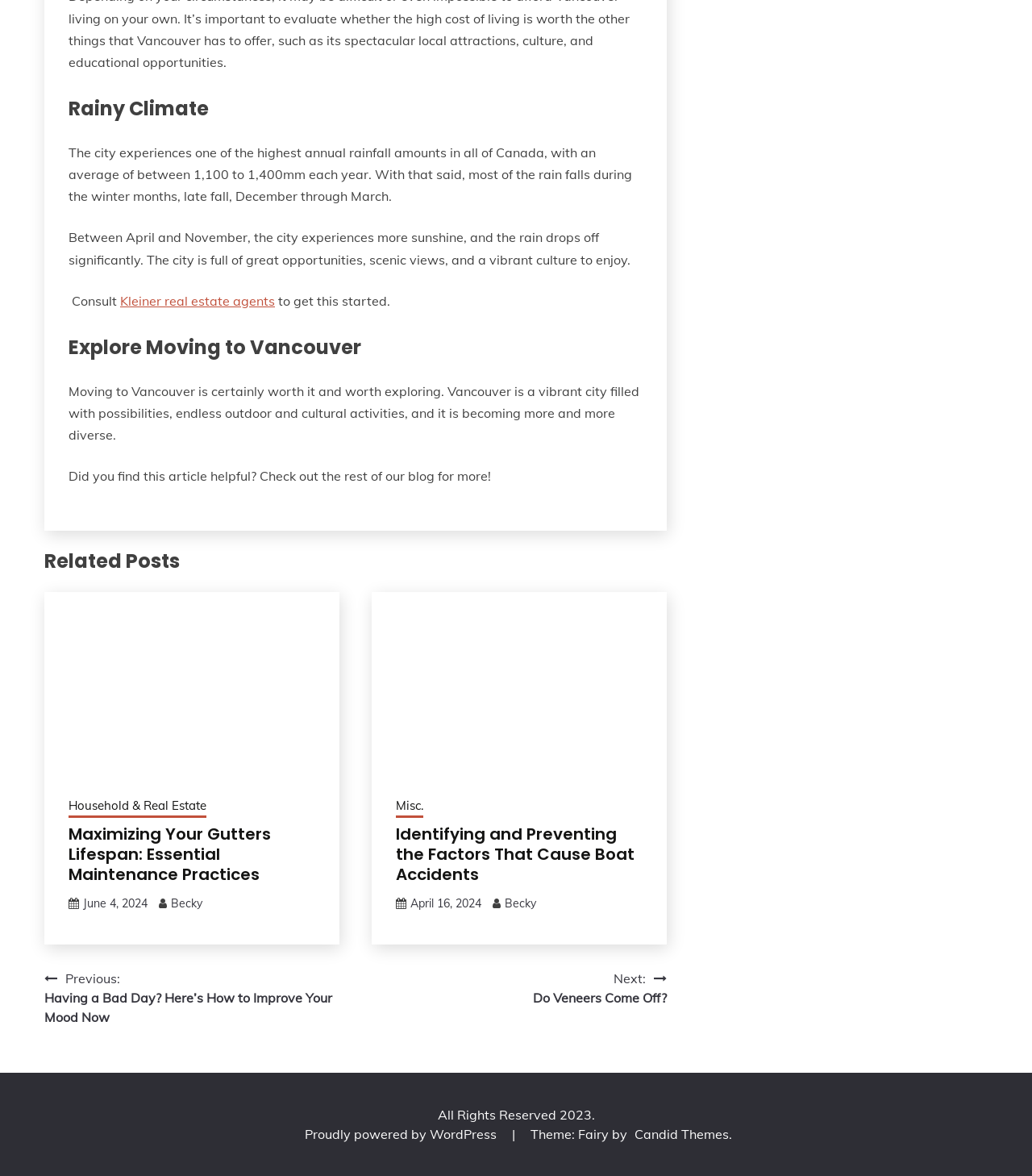Find the bounding box coordinates for the element that must be clicked to complete the instruction: "Read 'Explore Moving to Vancouver'". The coordinates should be four float numbers between 0 and 1, indicated as [left, top, right, bottom].

[0.066, 0.282, 0.622, 0.31]